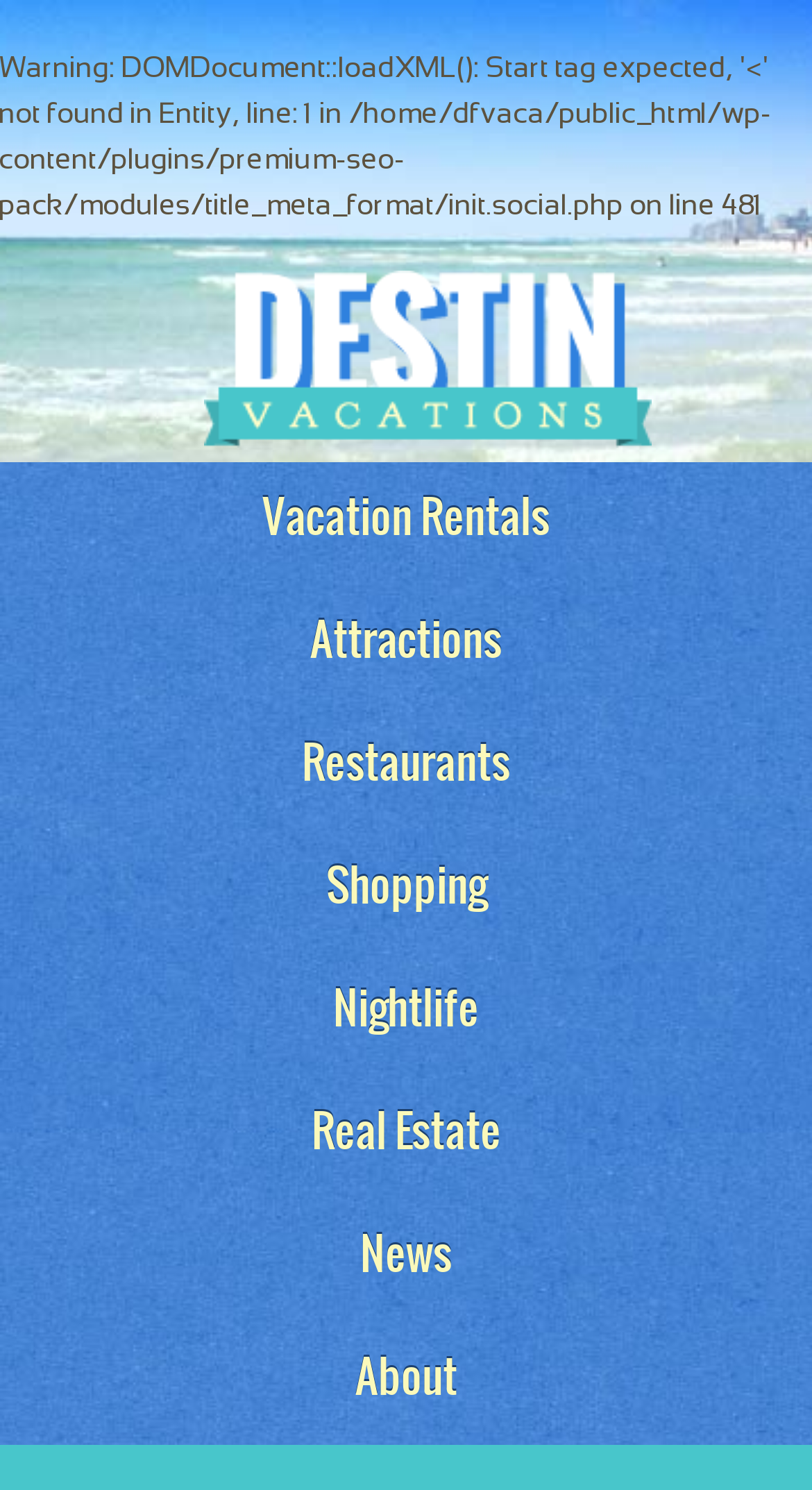Given the description "NightlifeLocal Nightlife", provide the bounding box coordinates of the corresponding UI element.

[0.038, 0.661, 0.962, 0.693]